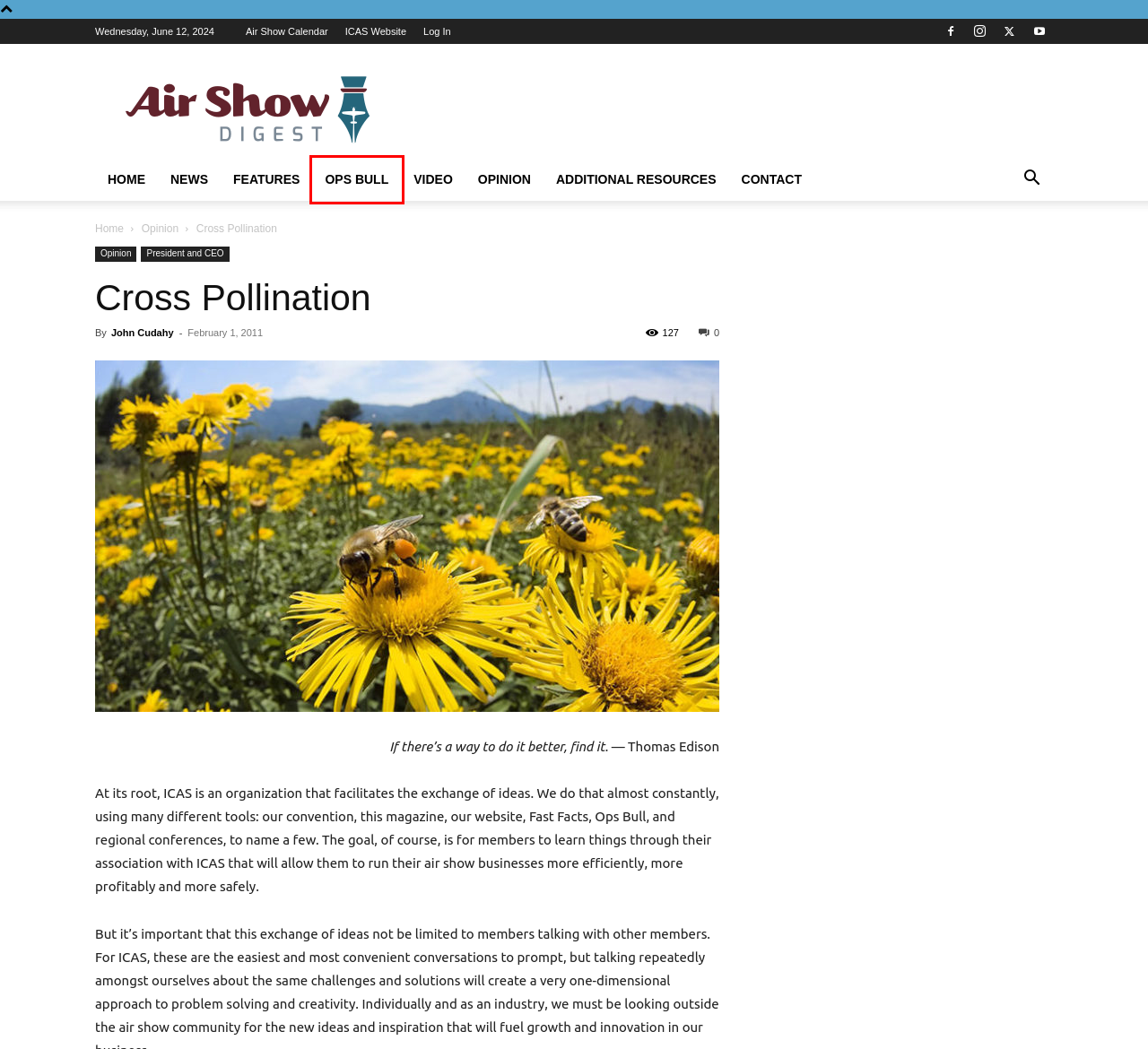You have a screenshot showing a webpage with a red bounding box highlighting an element. Choose the webpage description that best fits the new webpage after clicking the highlighted element. The descriptions are:
A. President and CEO | Air Shows Magazine
B. John Cudahy | Air Shows Magazine
C. International Council of Air Shows
D. Contact | Air Shows Magazine
E. Ops Bull | Air Shows Magazine
F. Opinion | Air Shows Magazine
G. Video | Air Shows Magazine
H. Additional Resources | Air Shows Magazine

E